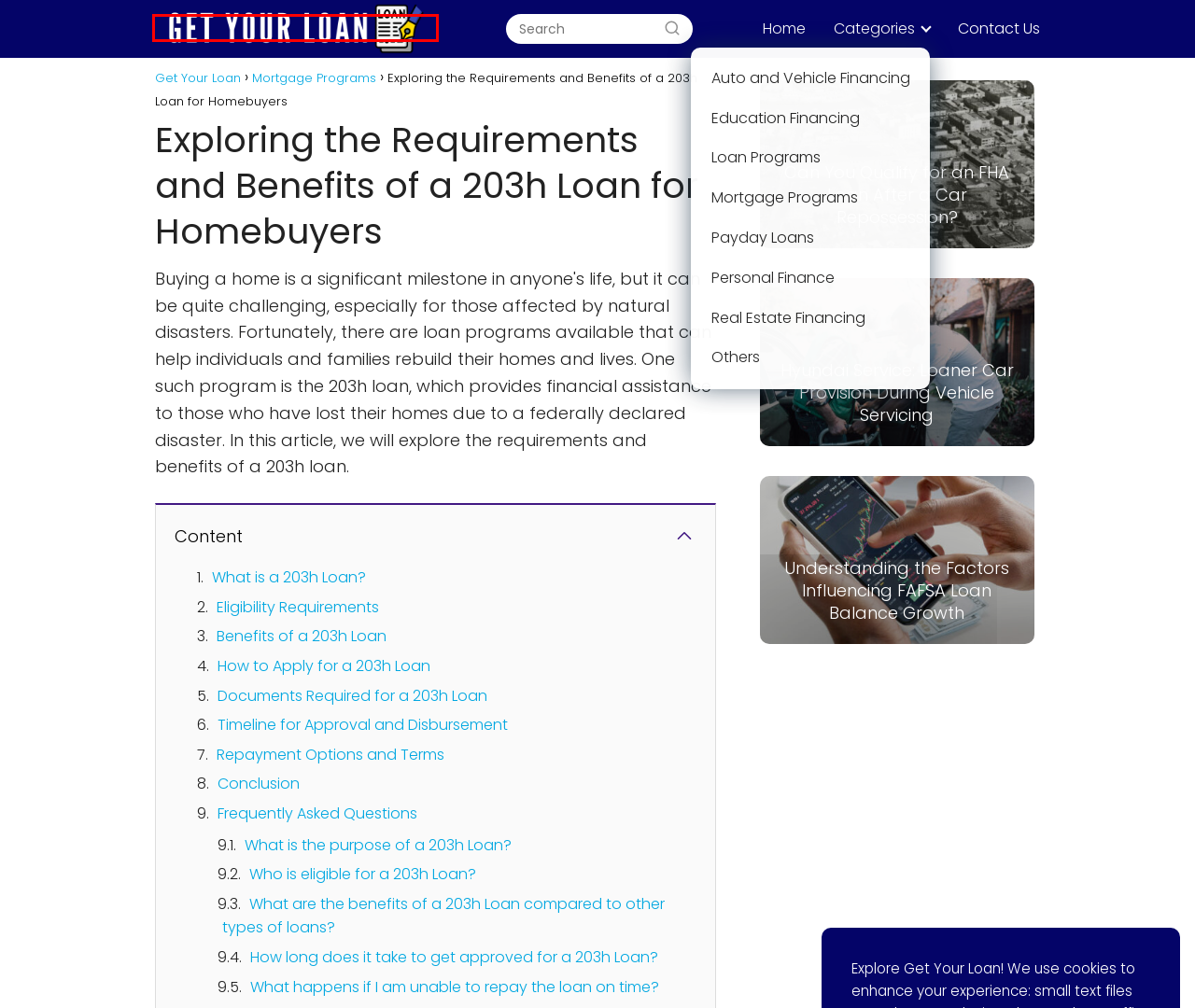Examine the screenshot of a webpage with a red bounding box around a UI element. Select the most accurate webpage description that corresponds to the new page after clicking the highlighted element. Here are the choices:
A. Understanding the Factors Influencing FAFSA Loan Balance Growth
B. Hyundai Service: Loaner Car Provision During Vehicle Servicing
C. Mortgage Programs - Get Your Loan
D. Can You Qualify for an FHA Loan After a Car Repossession?
E. Contact Us - Get Your Loan
F. Can You Purchase a Condo Using a VA Loan?
G. Exploring Home Loan Options for Barndominiums: What You Need to Know
H. Empowering Your Financial Future - Get Your Loan

H